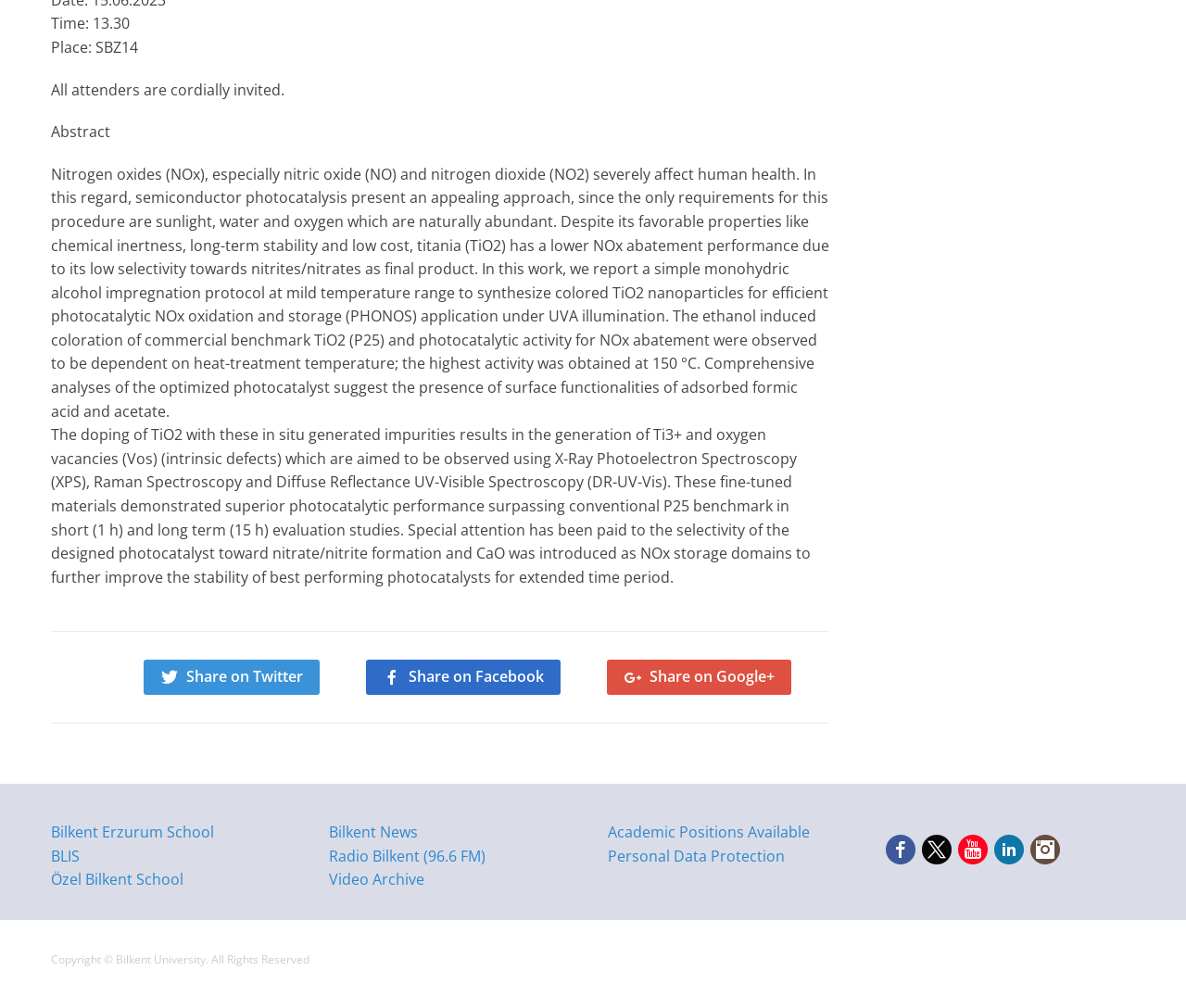Please determine the bounding box coordinates for the element with the description: "Bilkent News".

[0.278, 0.815, 0.353, 0.835]